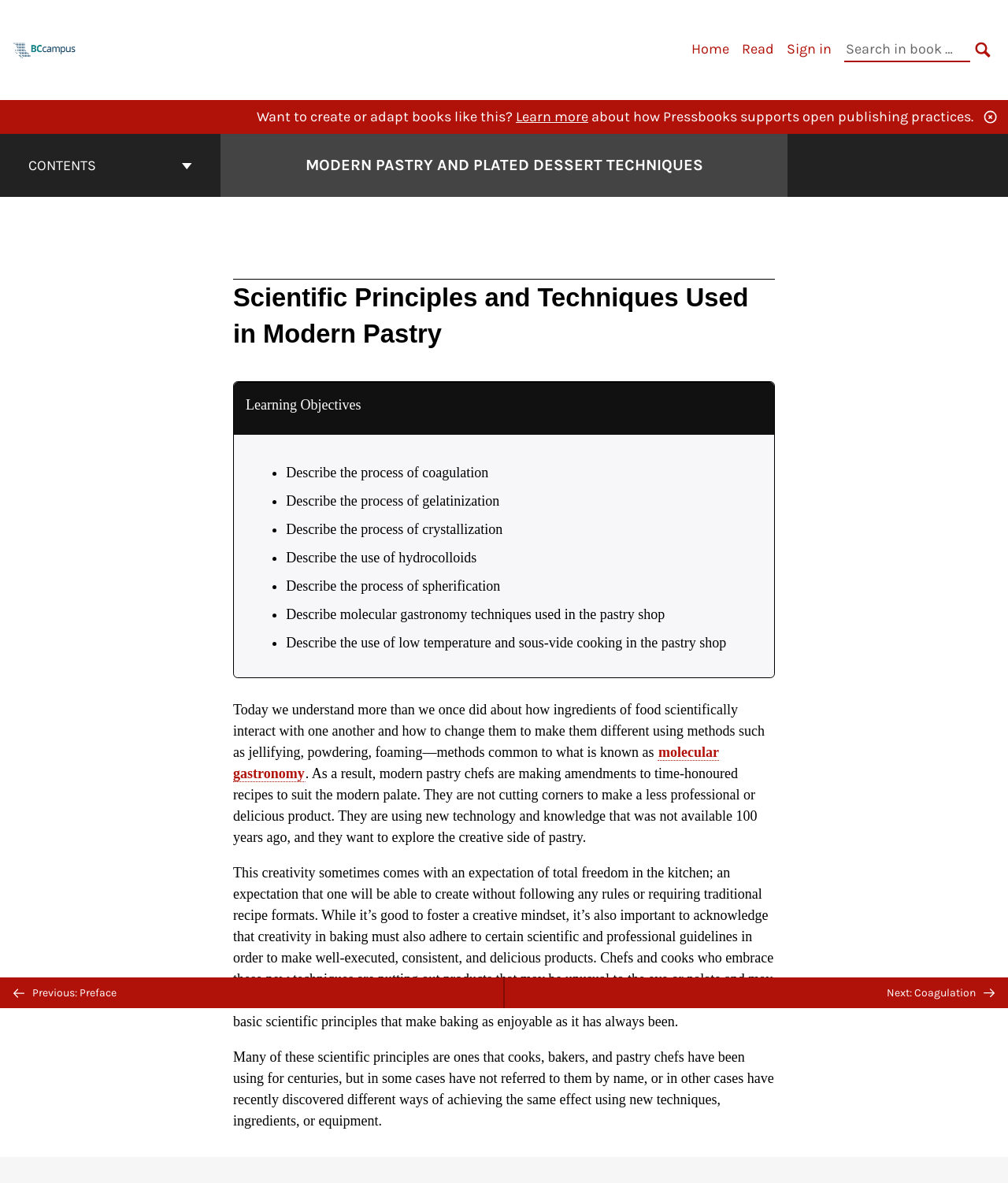Can you find the bounding box coordinates of the area I should click to execute the following instruction: "Go to the next page: Coagulation"?

[0.5, 0.826, 1.0, 0.852]